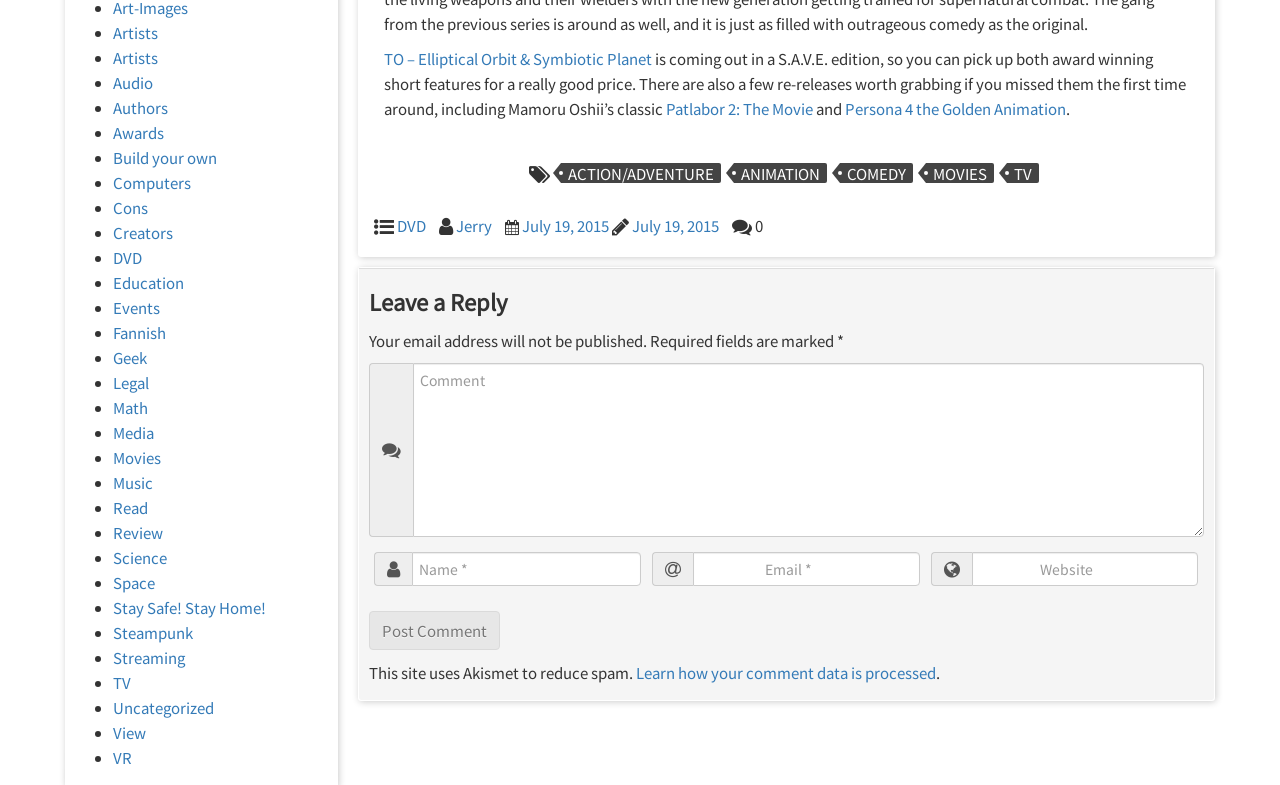Identify the bounding box coordinates for the UI element described as follows: name="comment" placeholder="Comment". Use the format (top-left x, top-left y, bottom-right x, bottom-right y) and ensure all values are floating point numbers between 0 and 1.

[0.322, 0.463, 0.941, 0.684]